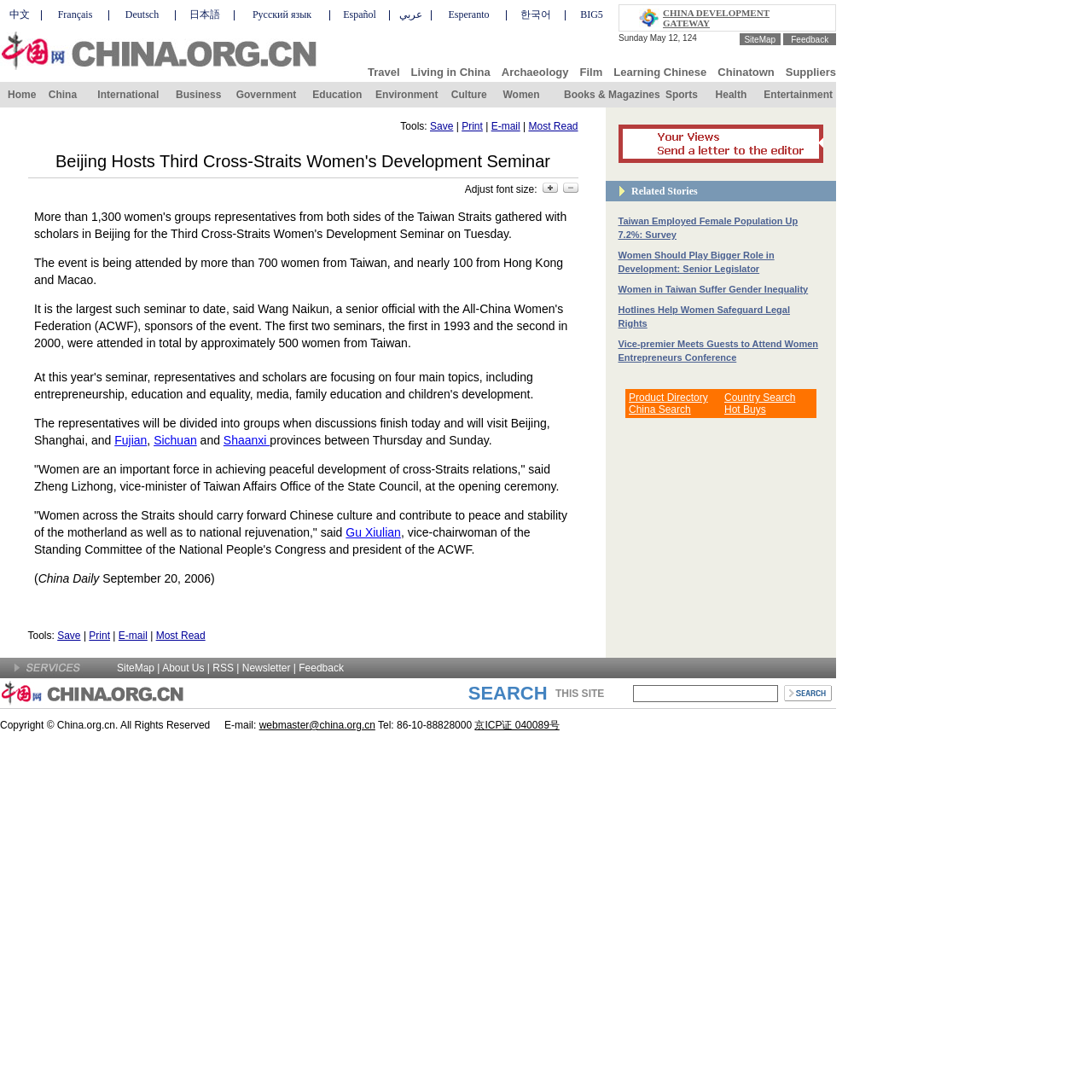Kindly determine the bounding box coordinates for the clickable area to achieve the given instruction: "Select Chinese language".

[0.009, 0.007, 0.038, 0.02]